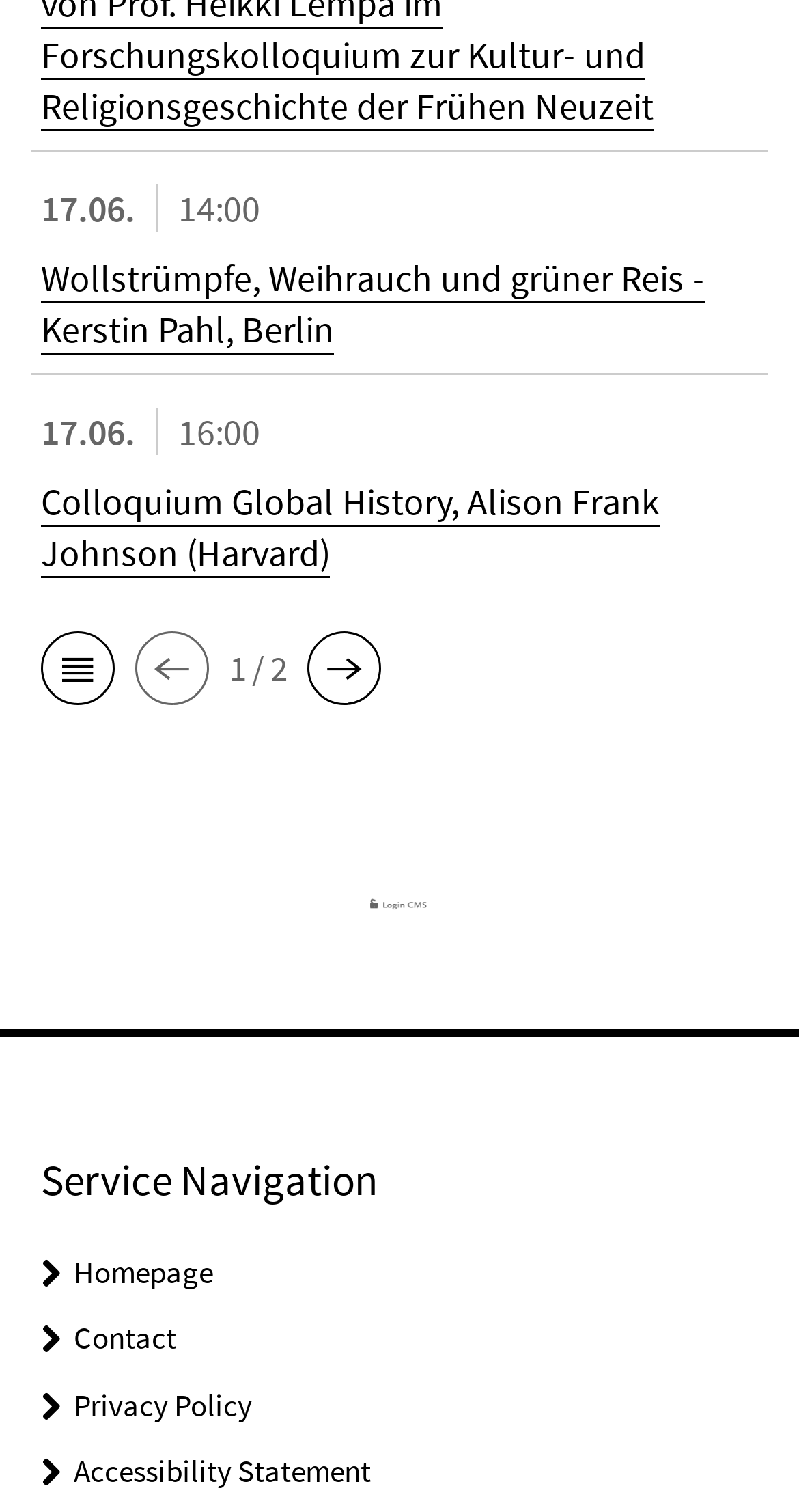Utilize the details in the image to give a detailed response to the question: What is the purpose of the 'Login CMS' link?

The 'Login CMS' link is likely a login button for the Content Management System (CMS) of the website, allowing users to log in and access restricted areas or features.